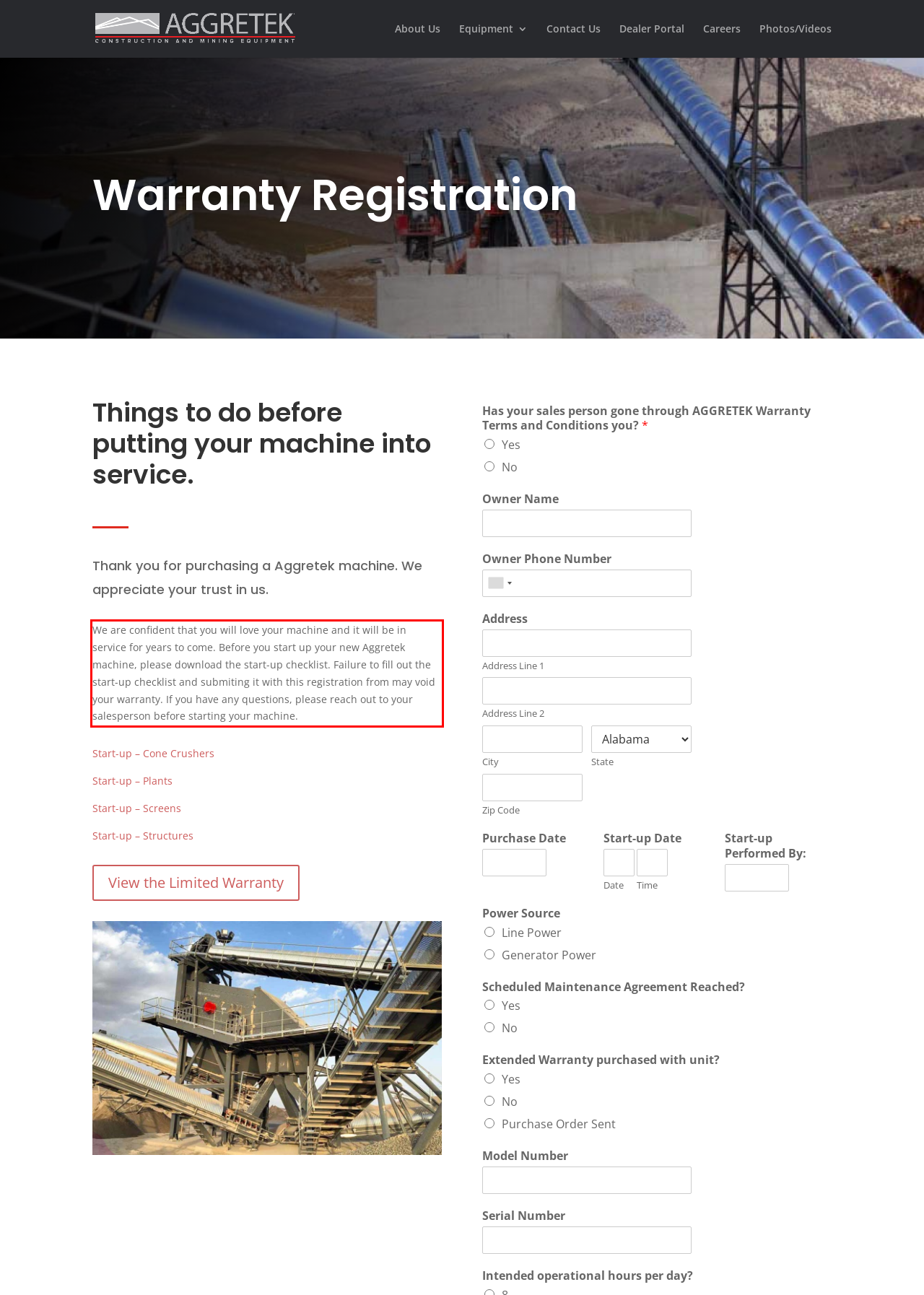Using the provided screenshot of a webpage, recognize the text inside the red rectangle bounding box by performing OCR.

We are confident that you will love your machine and it will be in service for years to come. Before you start up your new Aggretek machine, please download the start-up checklist. Failure to fill out the start-up checklist and submiting it with this registration from may void your warranty. If you have any questions, please reach out to your salesperson before starting your machine.